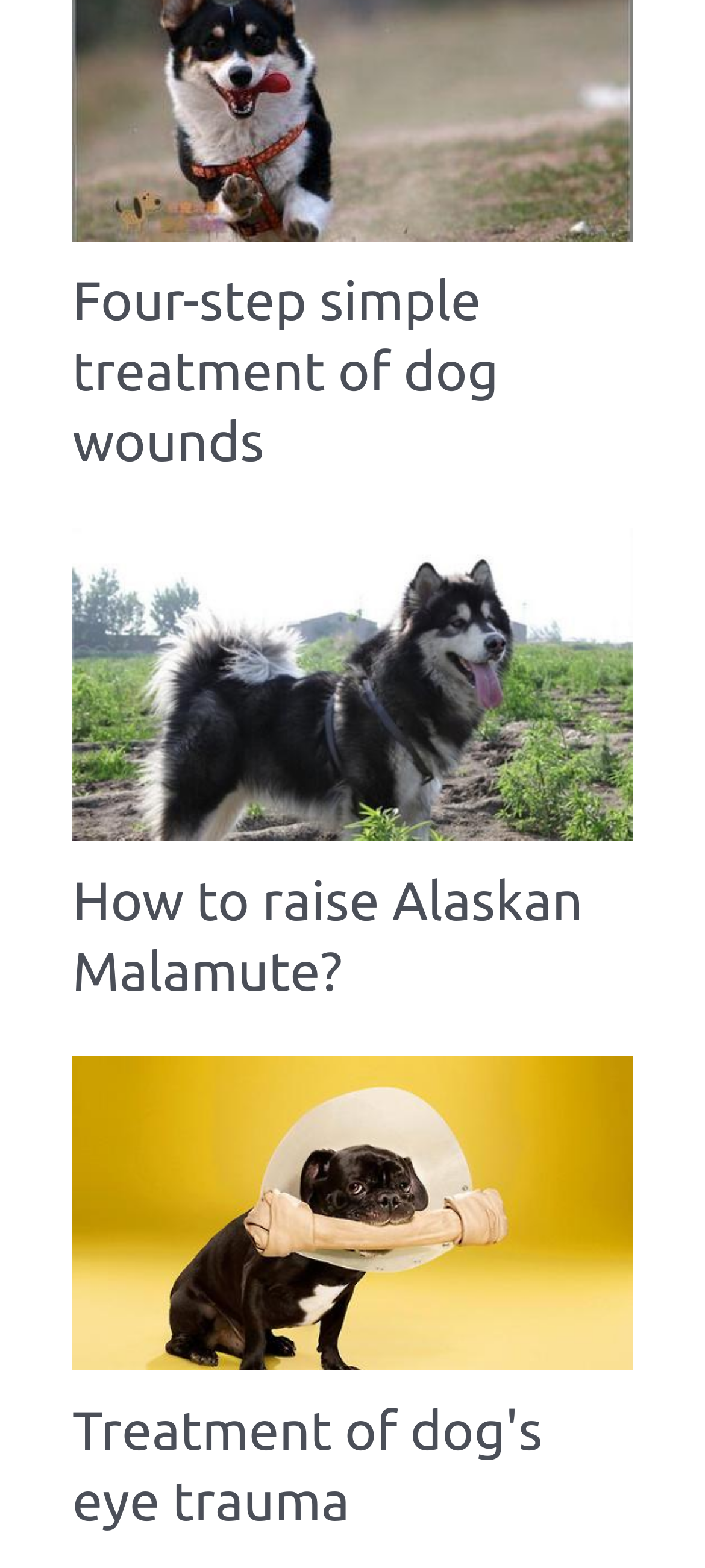Respond with a single word or phrase to the following question: How many links are in the first article?

2